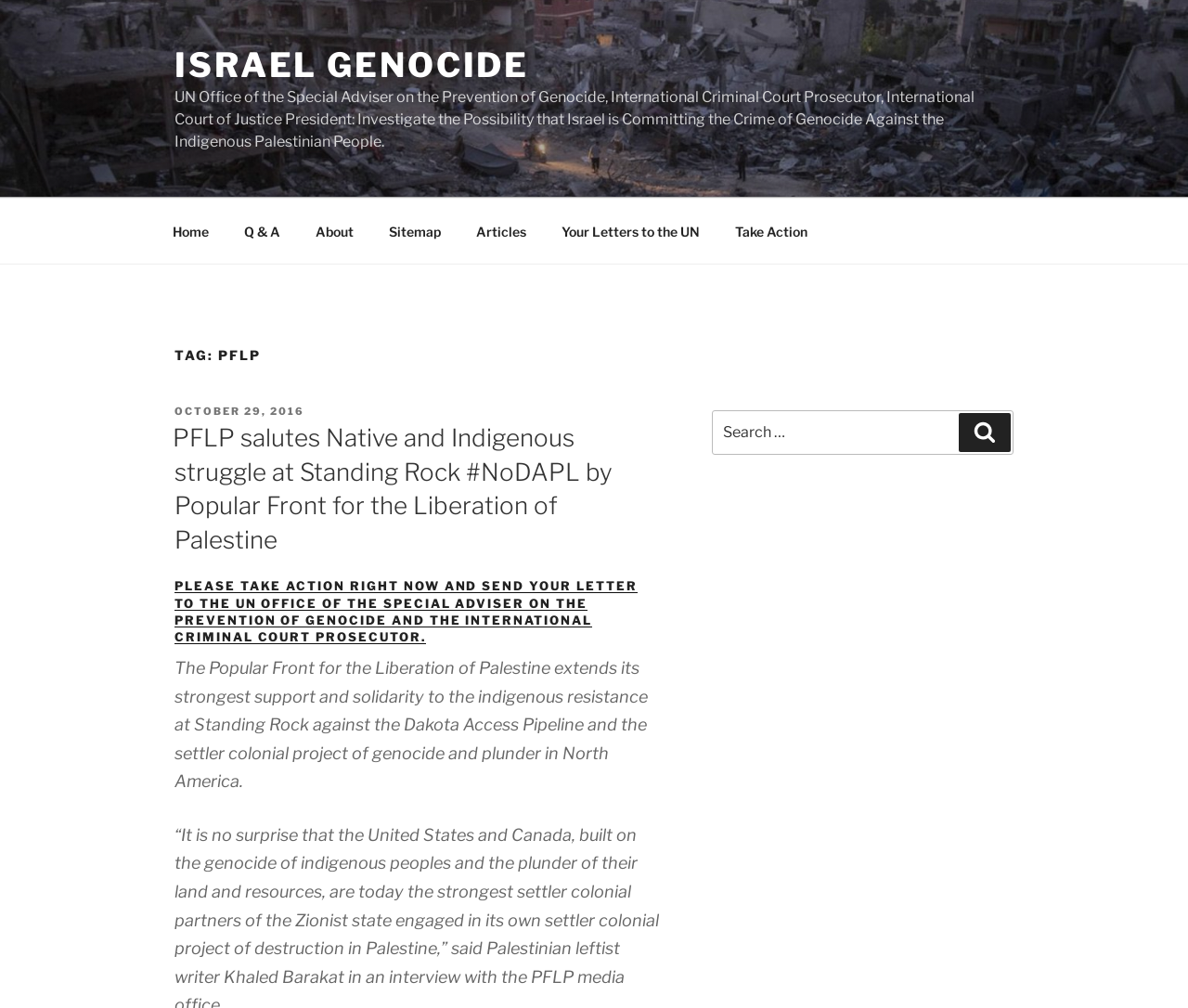What is the main topic of this webpage?
Answer the question with detailed information derived from the image.

Based on the meta description and the content of the webpage, it appears that the main topic of this webpage is related to the genocide of Palestinians by Israel.